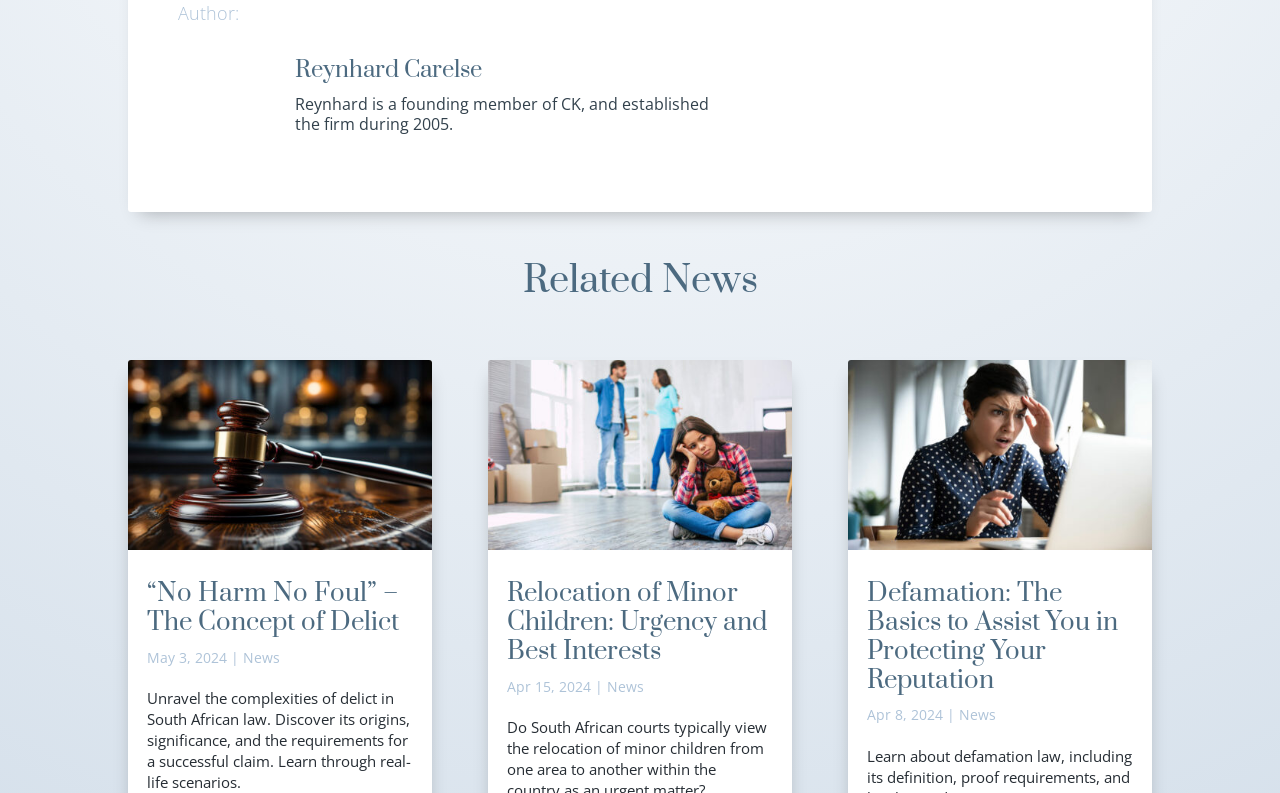How many related news are listed?
Refer to the image and give a detailed answer to the query.

The number of related news can be determined by counting the number of link elements under the 'Related News' heading, and there are three link elements with different titles, therefore, there are three related news listed.